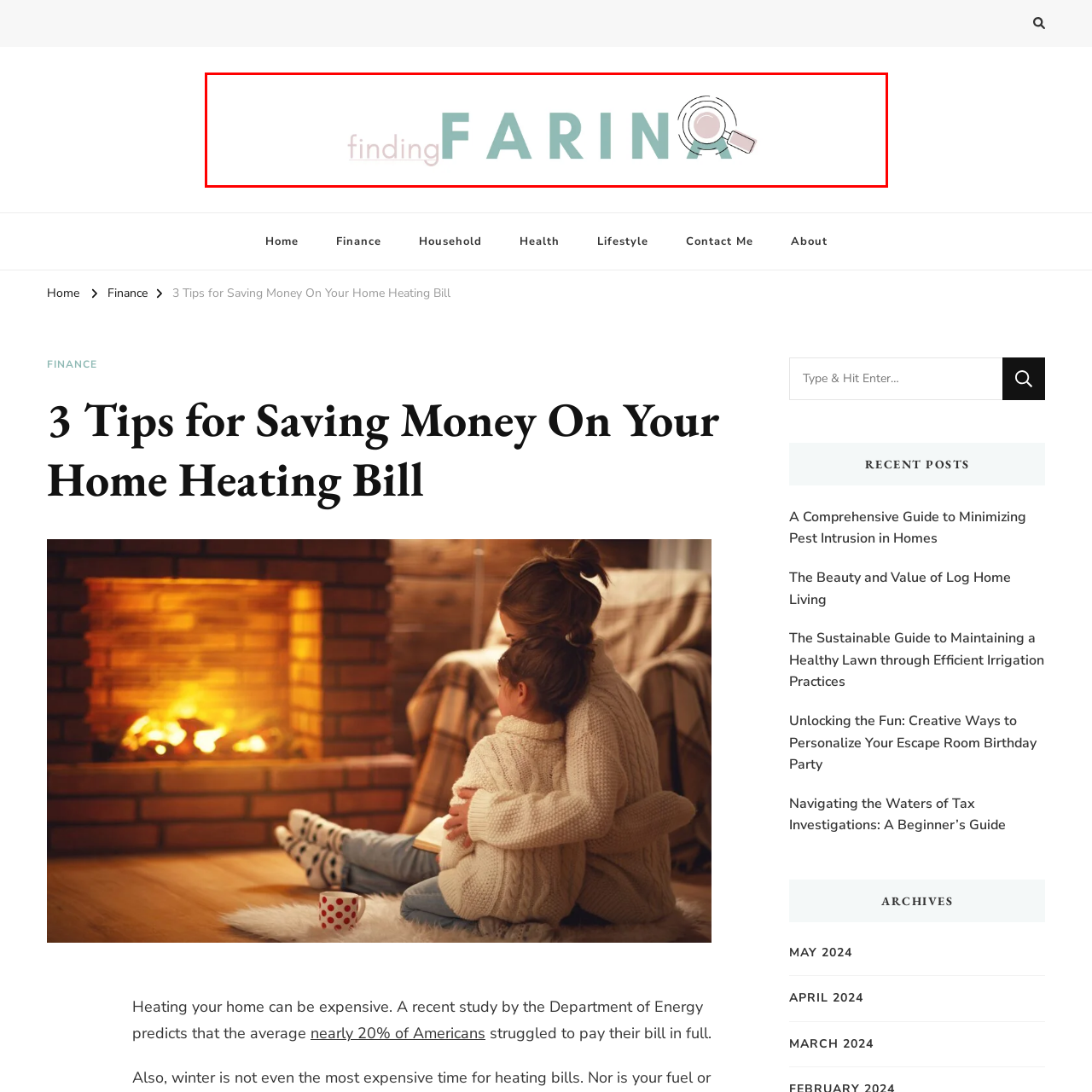Observe the image inside the red bounding box and respond to the question with a single word or phrase:
What is the tone conveyed by the logo's typeface?

Playful yet elegant